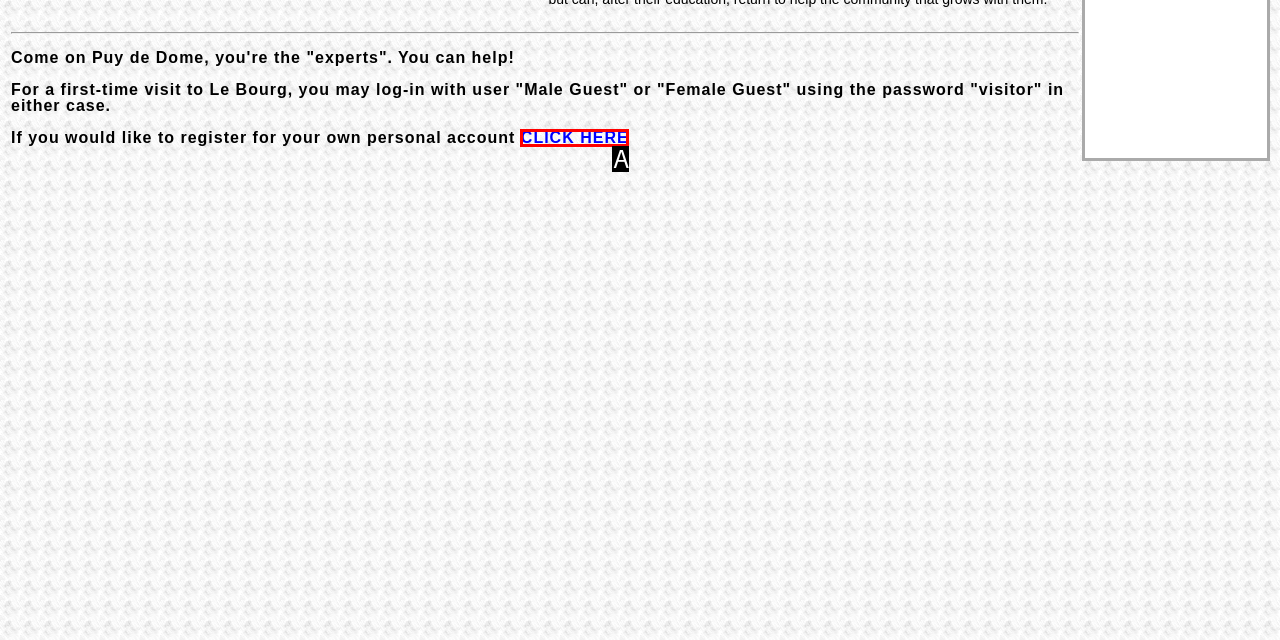Determine which option matches the description: CLICK HERE. Answer using the letter of the option.

A